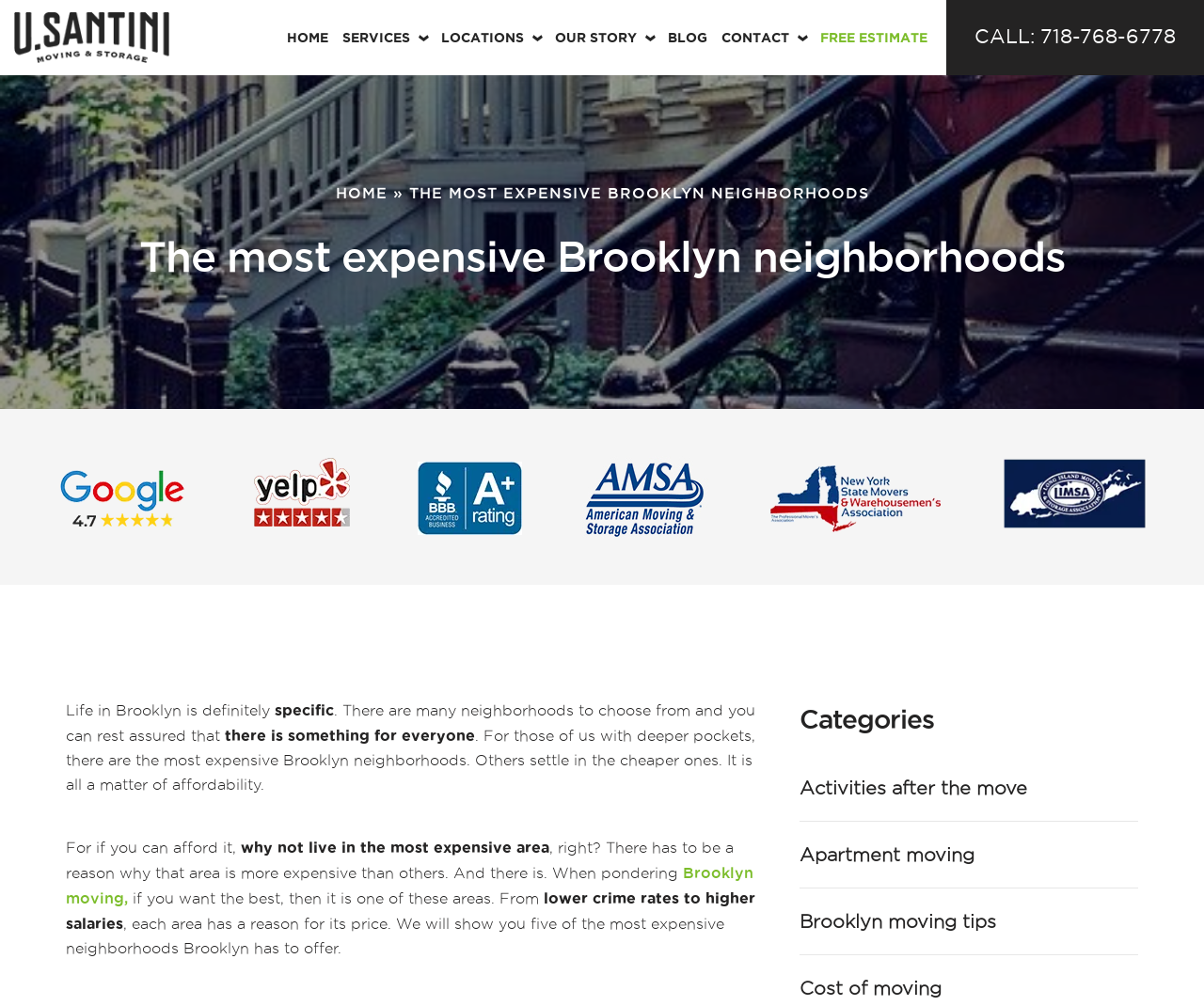Could you provide the bounding box coordinates for the portion of the screen to click to complete this instruction: "go to September 2021"?

None